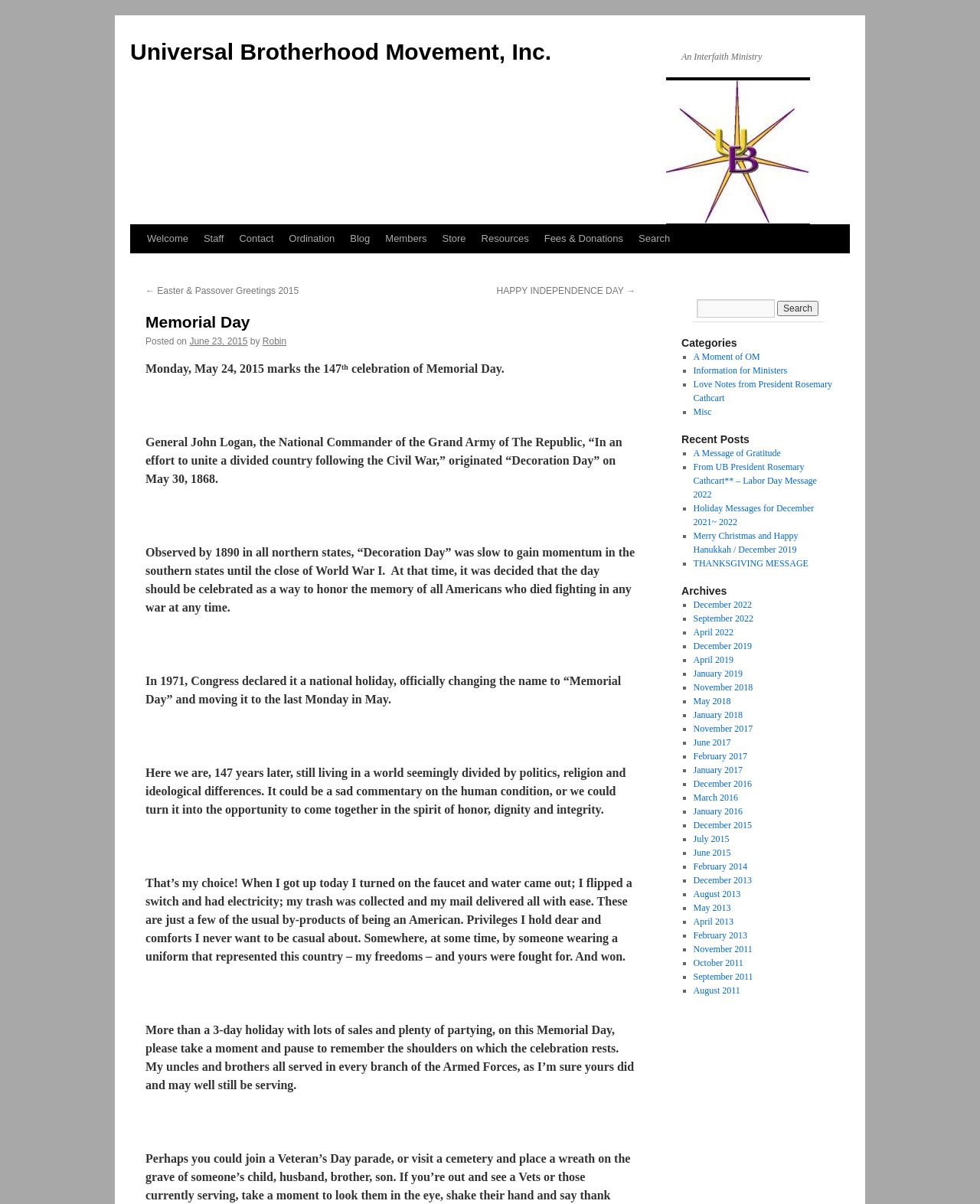Find the bounding box coordinates for the area that must be clicked to perform this action: "Read the 'Memorial Day' article".

[0.148, 0.259, 0.648, 0.276]